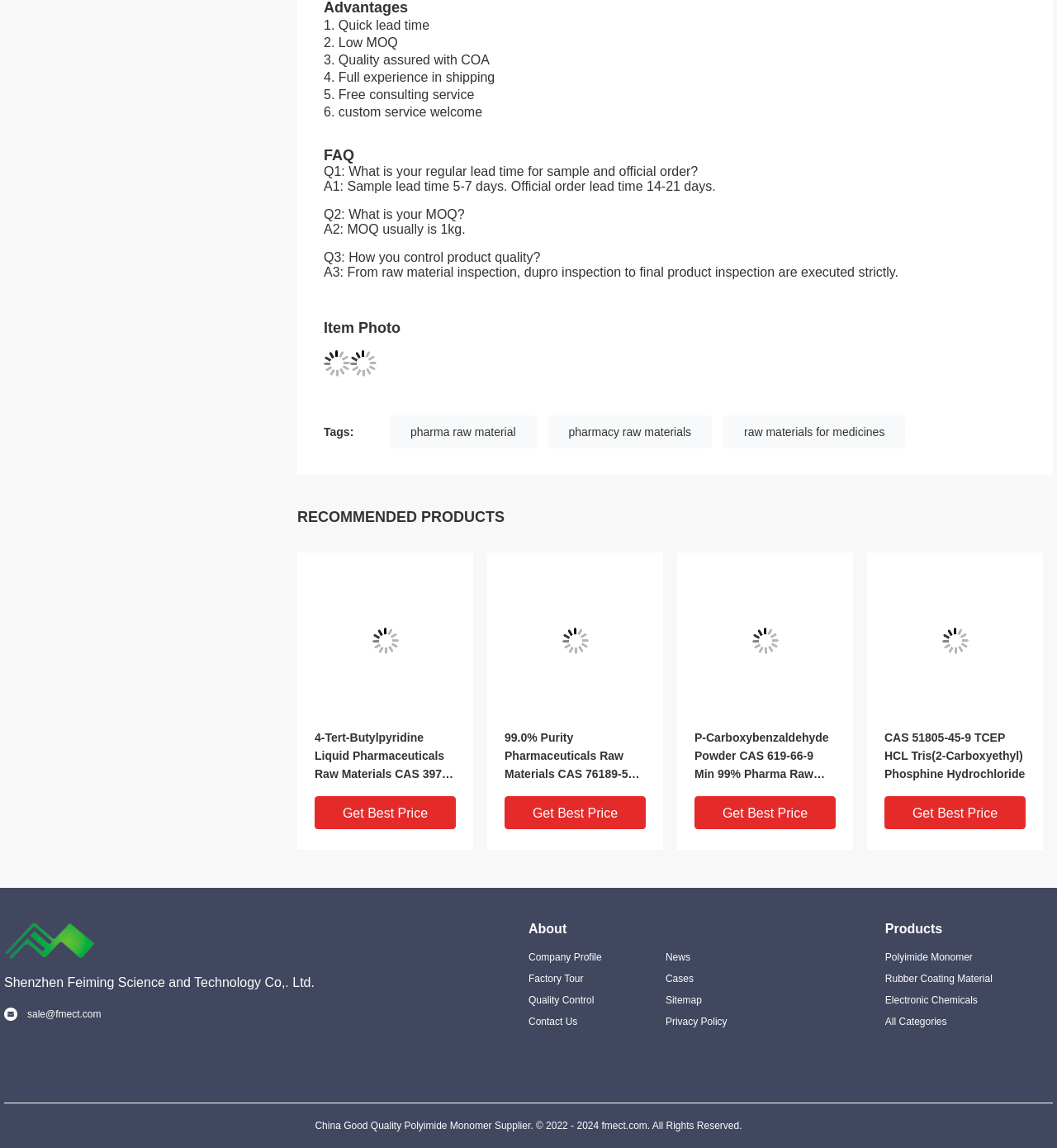Given the webpage screenshot, identify the bounding box of the UI element that matches this description: "raw materials for medicines".

[0.684, 0.362, 0.857, 0.391]